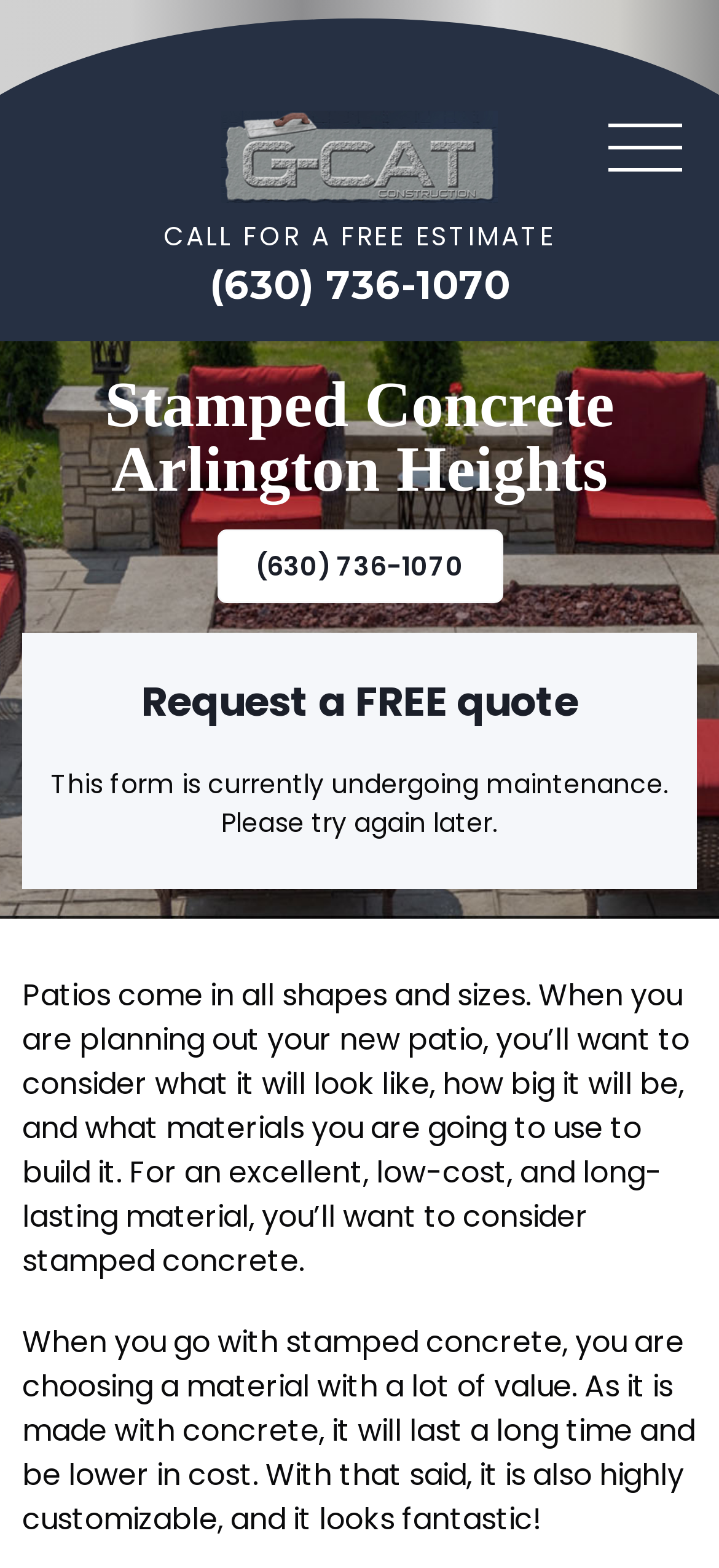What is the current status of the form on the page?
Please answer the question with a single word or phrase, referencing the image.

Under maintenance